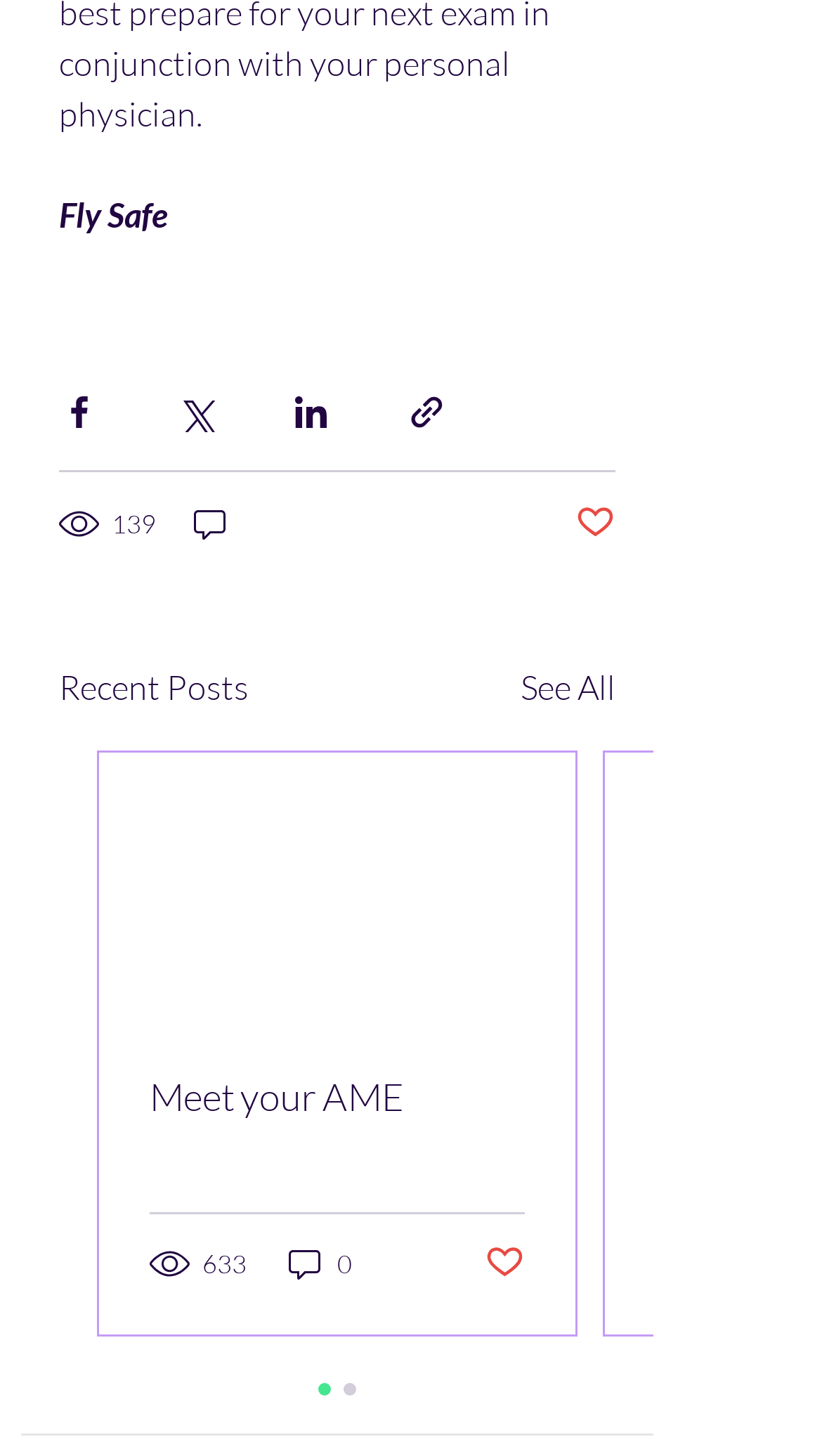Locate the bounding box of the UI element defined by this description: "parent_node: Meet your AME". The coordinates should be given as four float numbers between 0 and 1, formatted as [left, top, right, bottom].

[0.121, 0.517, 0.7, 0.701]